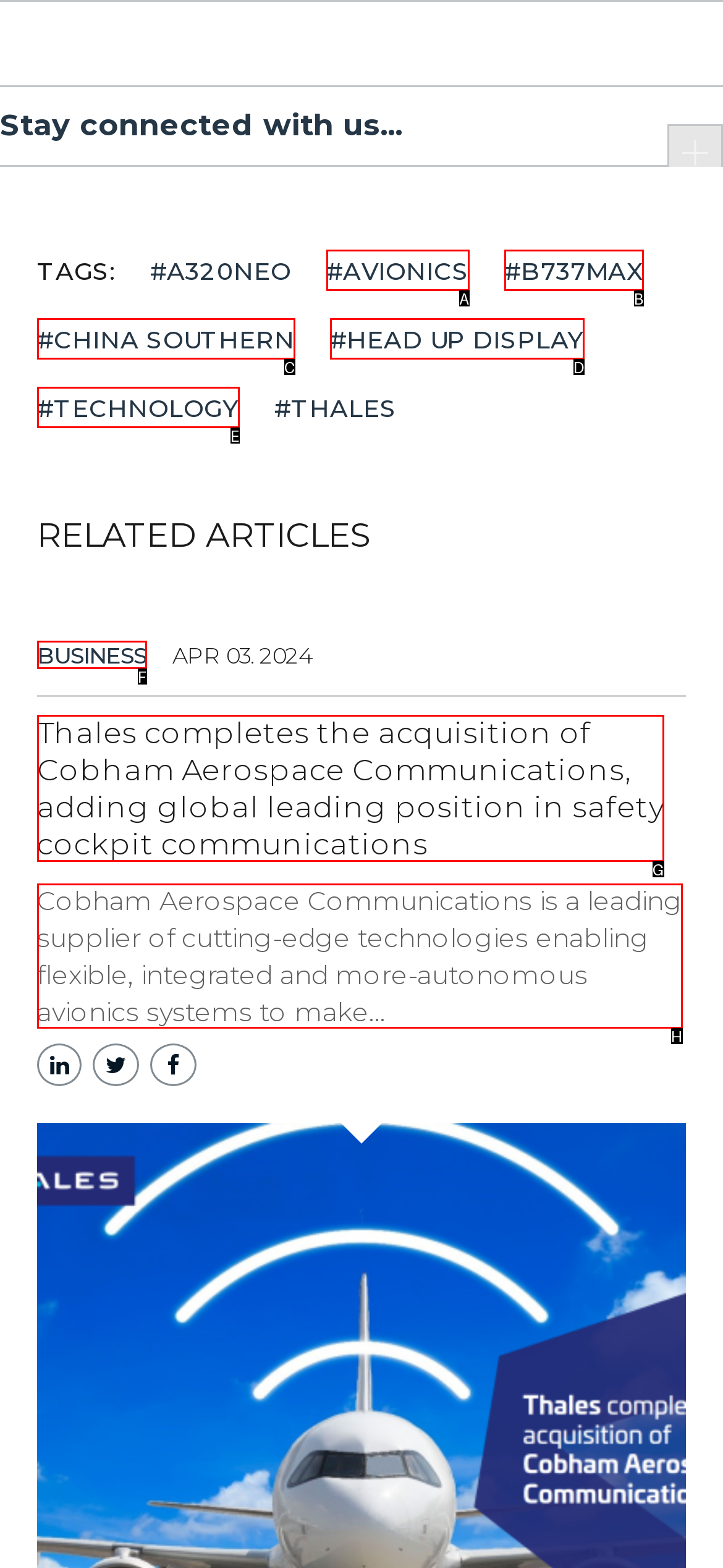Select the HTML element that corresponds to the description: #China Southern. Reply with the letter of the correct option.

C